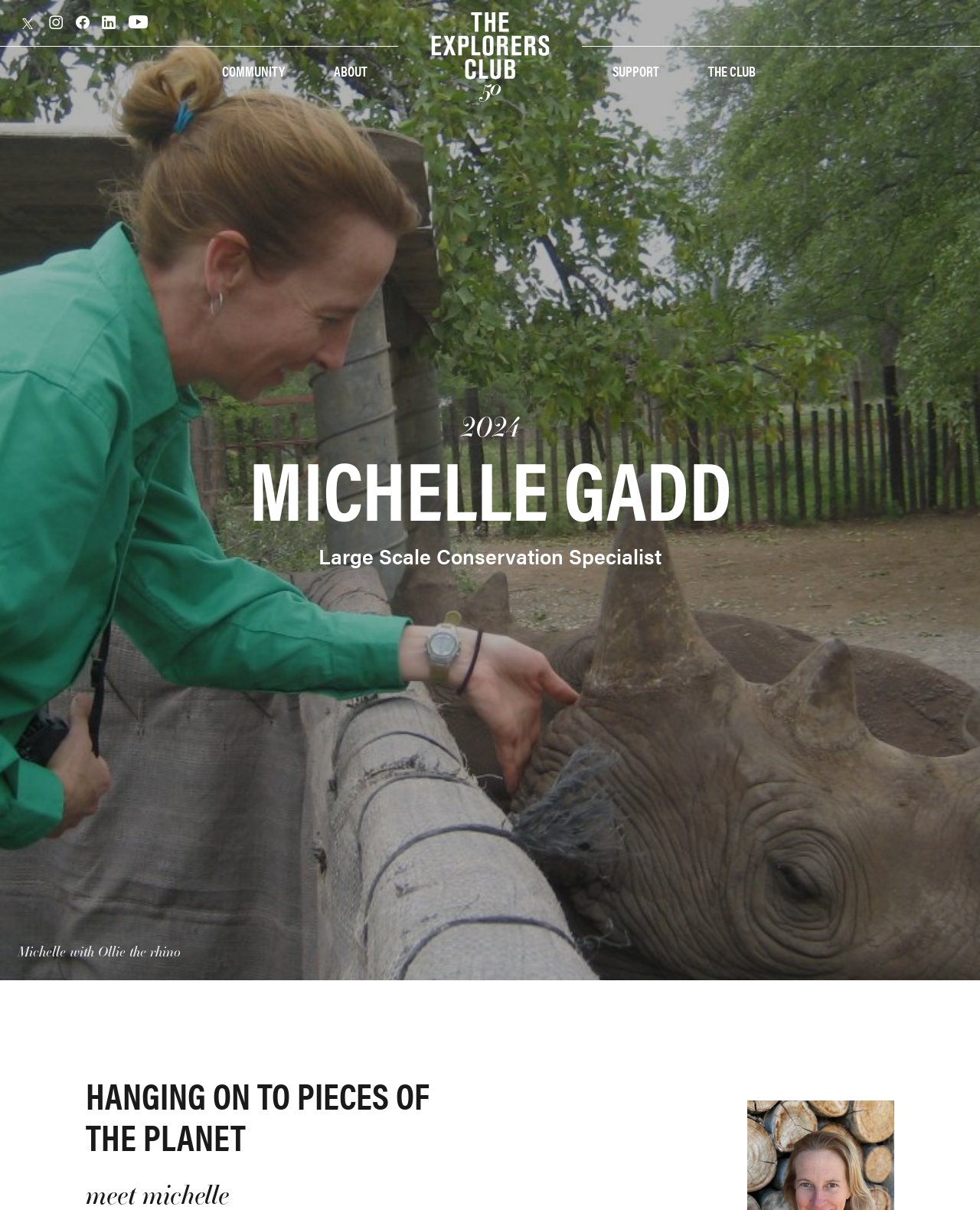Please give a succinct answer using a single word or phrase:
What is the occupation of Michelle Gadd?

Large Scale Conservation Specialist